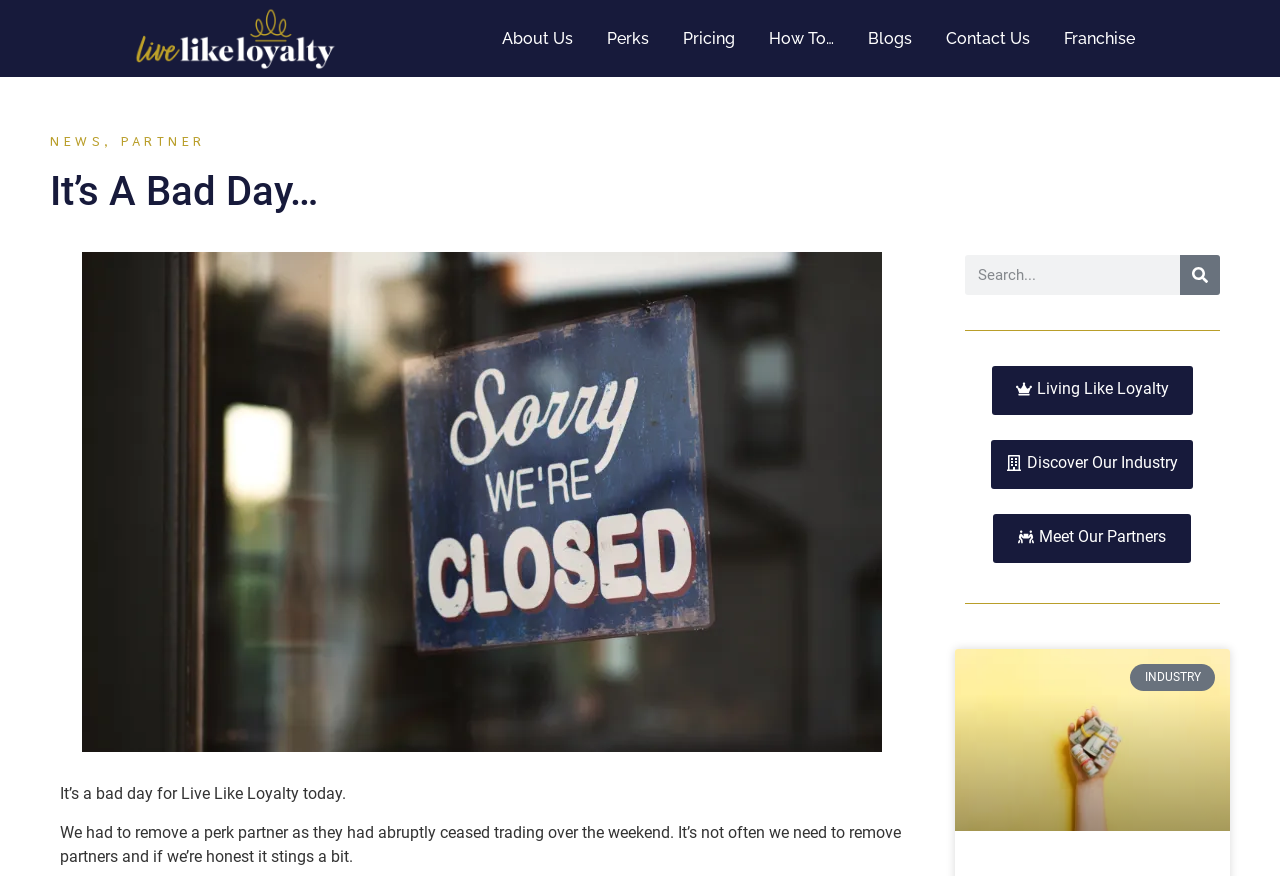Please identify the bounding box coordinates of the element on the webpage that should be clicked to follow this instruction: "Search for something". The bounding box coordinates should be given as four float numbers between 0 and 1, formatted as [left, top, right, bottom].

[0.754, 0.291, 0.953, 0.337]